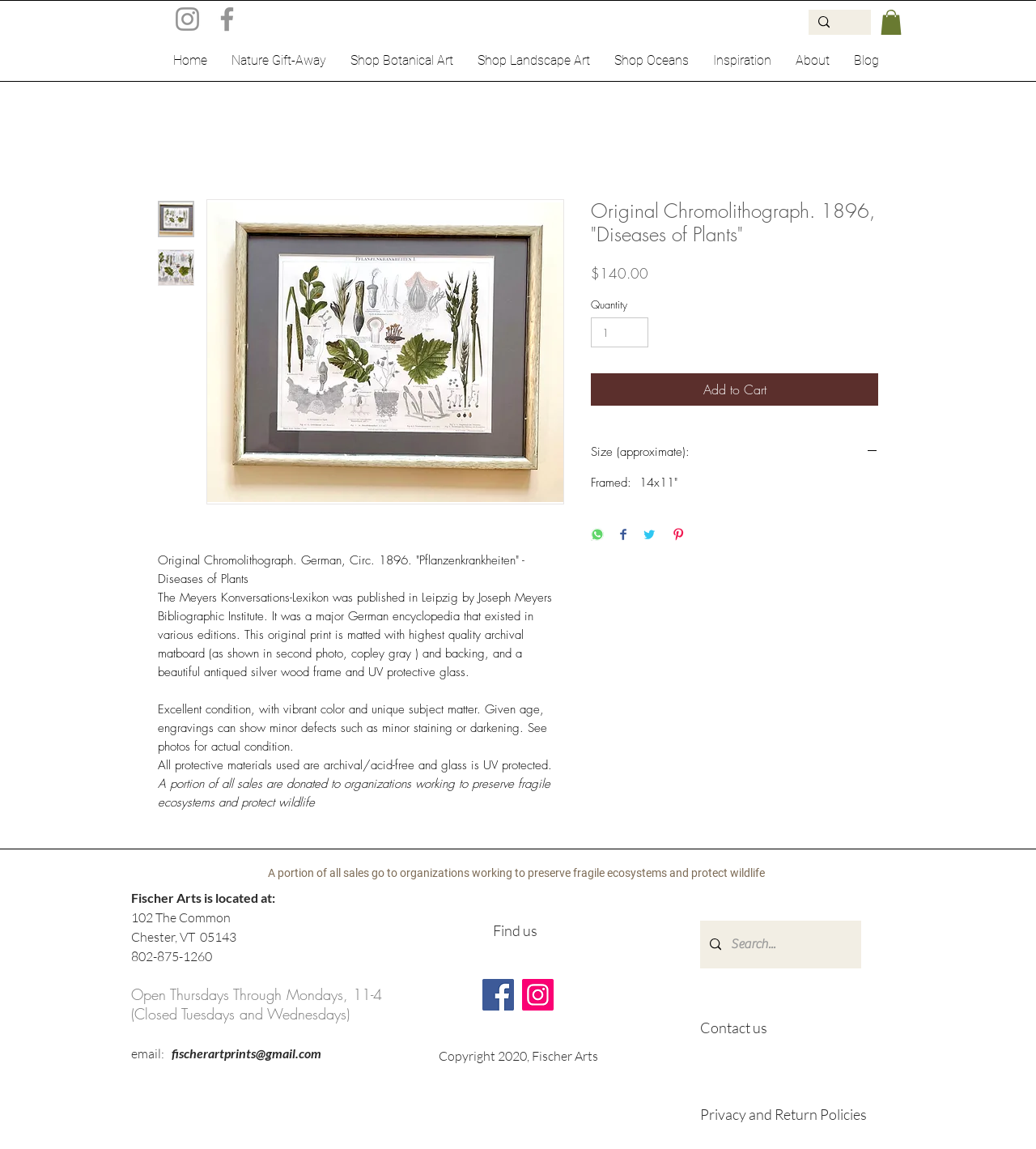Please determine the bounding box coordinates for the element that should be clicked to follow these instructions: "Search for something".

[0.78, 0.008, 0.843, 0.03]